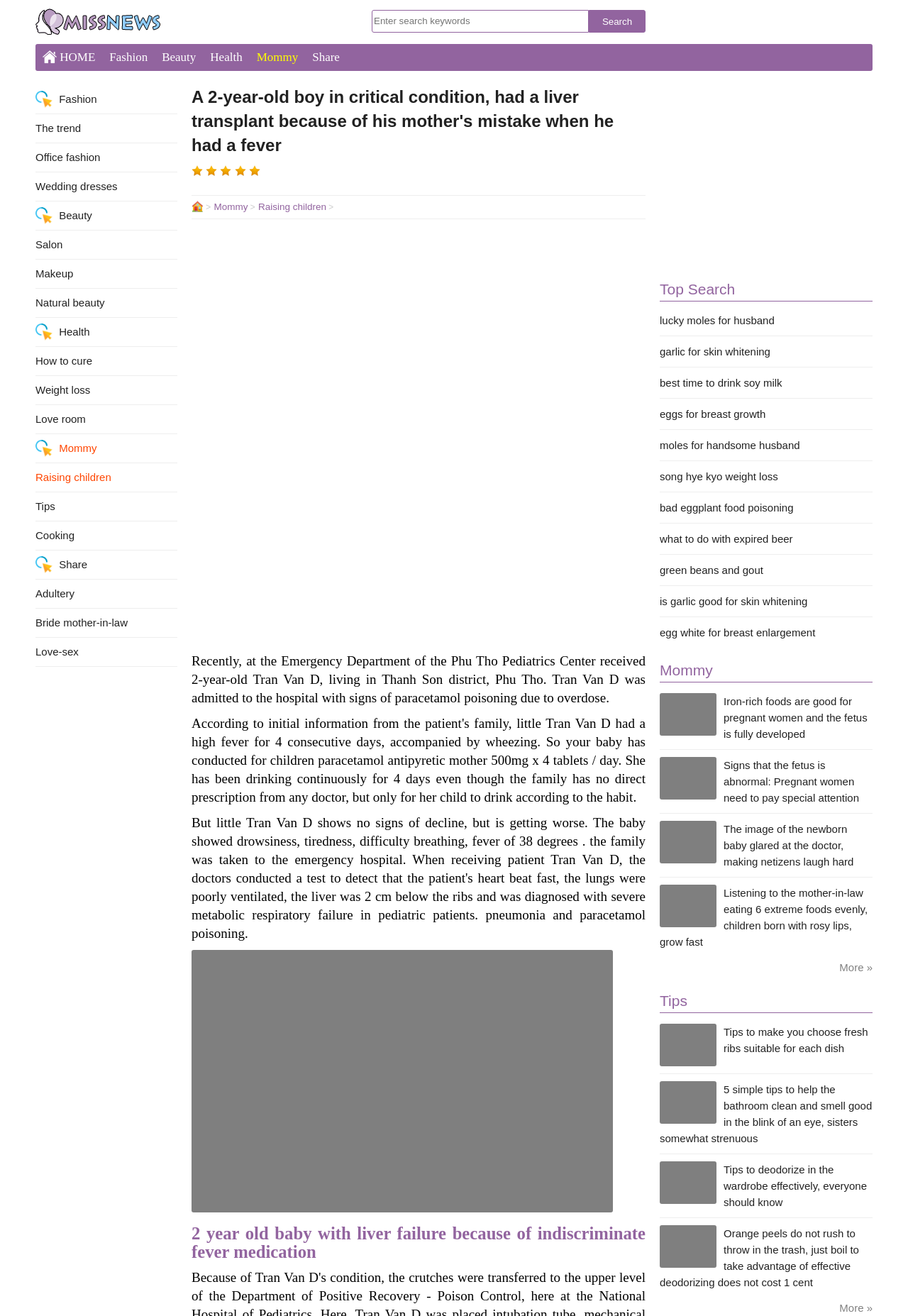What is the purpose of the images in the article?
Answer the question with just one word or phrase using the image.

To illustrate the story